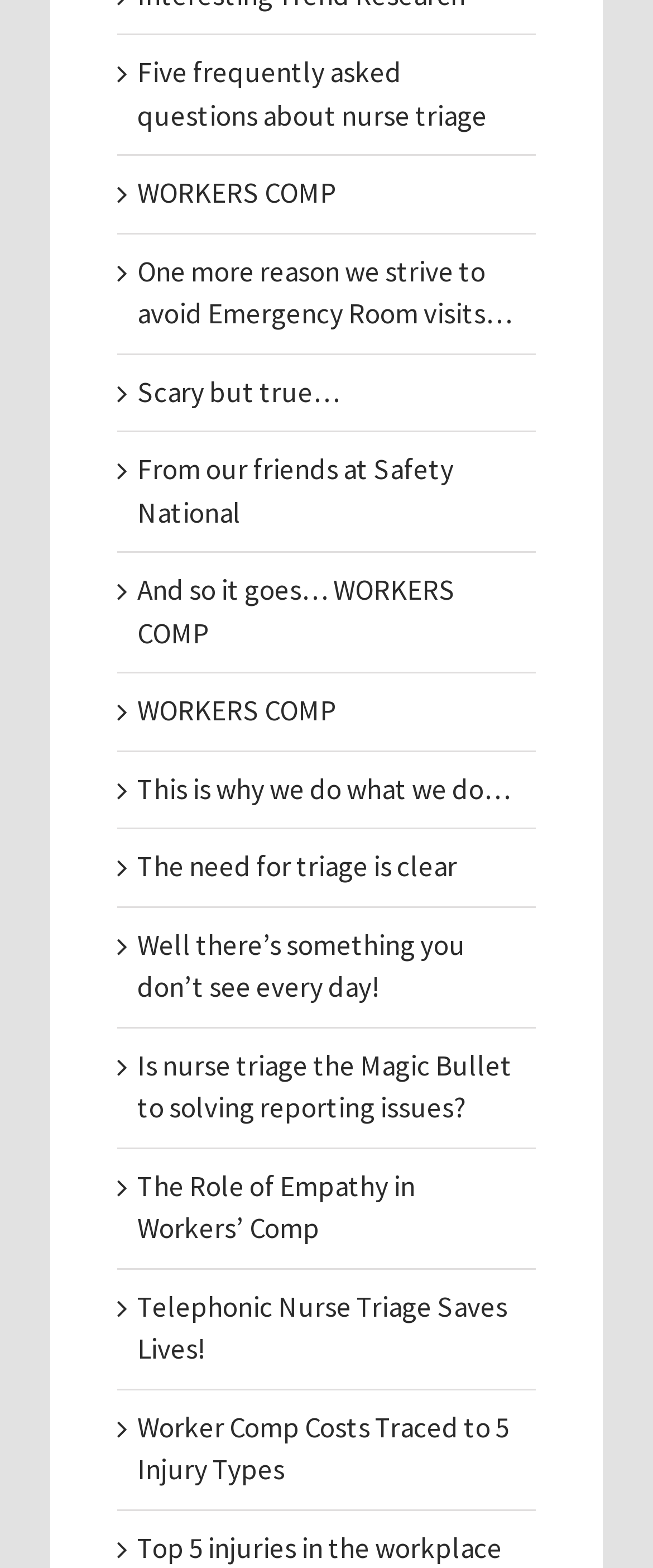For the following element description, predict the bounding box coordinates in the format (top-left x, top-left y, bottom-right x, bottom-right y). All values should be floating point numbers between 0 and 1. Description: Scary but true…

[0.21, 0.238, 0.521, 0.261]